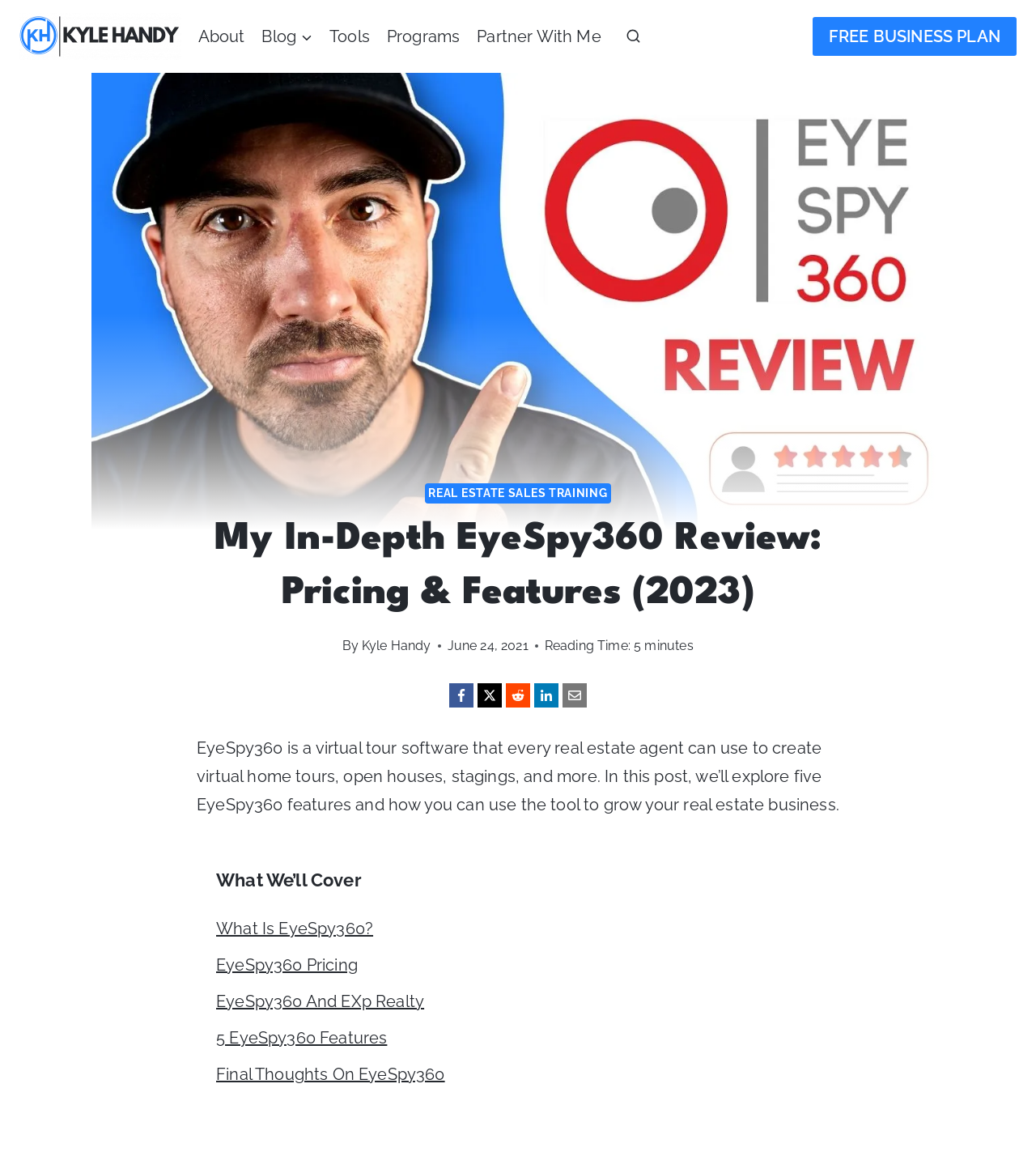Find the bounding box coordinates of the clickable area that will achieve the following instruction: "Read the blog".

[0.244, 0.011, 0.31, 0.052]